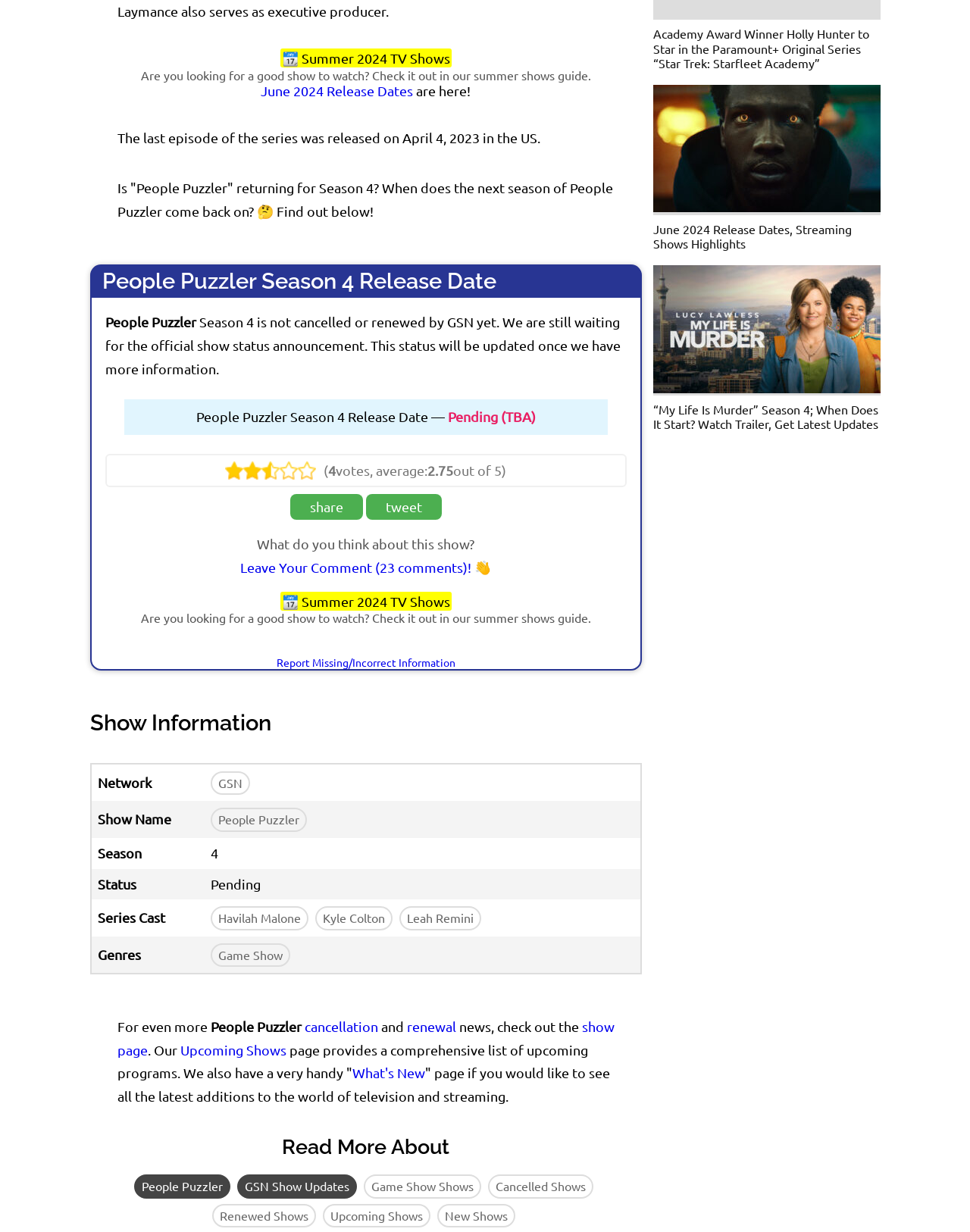Identify the bounding box coordinates of the region that should be clicked to execute the following instruction: "View the summer 2024 TV shows guide".

[0.289, 0.039, 0.465, 0.055]